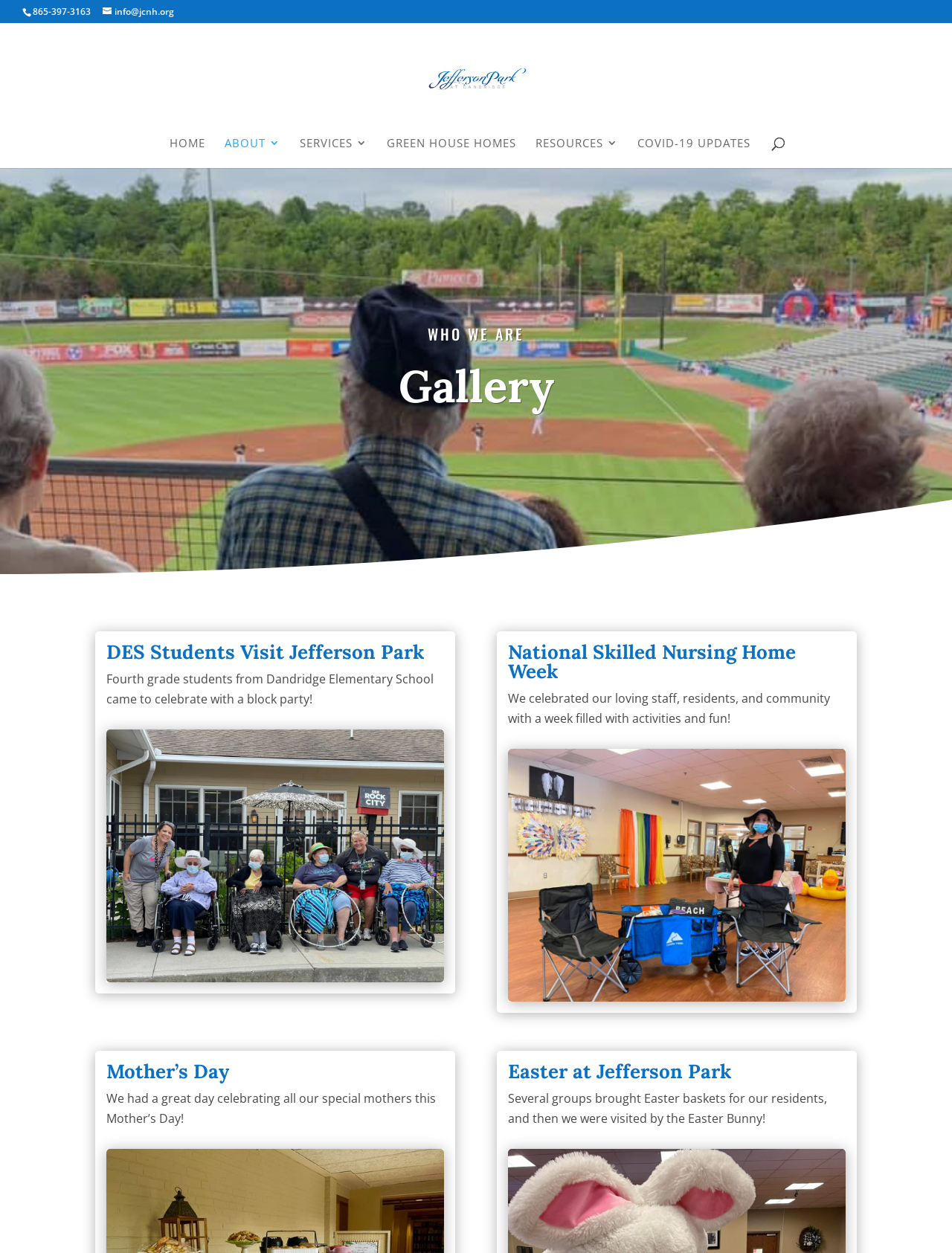Generate a thorough explanation of the webpage's elements.

This webpage is a photo gallery showcasing the residents and events of Jefferson Park at Dandridge. At the top, there is a phone number "865-397-3163" and an email address "info@jcnh.org" on the left, followed by a link to "Jefferson Park at Dandridge" with an accompanying image of the park's logo. Below this, there is a navigation menu with links to "HOME", "ABOUT", "SERVICES", "GREEN HOUSE HOMES", "RESOURCES", and "COVID-19 UPDATES".

The main content of the page is divided into several sections, each featuring a heading and a brief description of an event or activity. The first section is titled "WHO WE ARE" and has a subheading "Gallery". Below this, there is a section about "DES Students Visit Jefferson Park", which includes a brief description of a block party event and a link to "Block Party fun" with an accompanying image.

To the right of this section, there are several links to numbered pages, ranging from "1" to "10". Below this, there are three more sections, each featuring a heading and a brief description of an event. The first section is about "National Skilled Nursing Home Week", which includes a description of a week-long celebration and a link to "Beach day" with an accompanying image. The second section is about "Mother’s Day", which includes a description of a celebration and no accompanying image. The third section is about "Easter at Jefferson Park", which includes a description of Easter baskets and a visit from the Easter Bunny, and no accompanying image.

Throughout the page, there are several images, but they are not explicitly described. The overall layout of the page is organized, with clear headings and concise text, making it easy to navigate and understand the content.